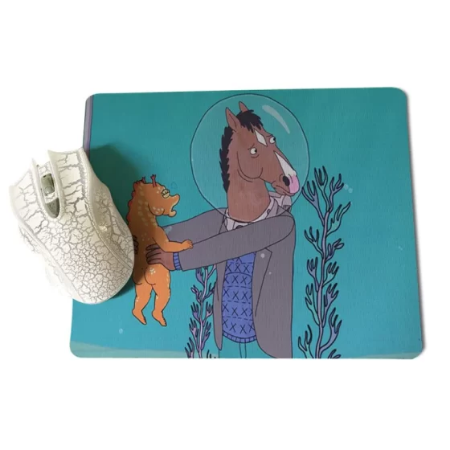Provide an in-depth description of all elements within the image.

This vibrant Bojack Horseman mouse pad features a striking design that captures the essence of the popular animated series. The pad showcases the iconic character Bojack Horseman, illustrated with a whimsical touch as he holds a small, playful dog, all set against a calming turquoise background adorned with seaweed-like designs. The mouse pad not only serves a practical purpose for everyday computer use but also adds a splash of color and personality to any workspace, making it a perfect accessory for fans of the series. Its lightweight and durable construction ensures it can withstand regular use while maintaining its vivid artwork. Priced at $7.60, this mouse pad is an attractive option for anyone looking to celebrate their fandom in style.